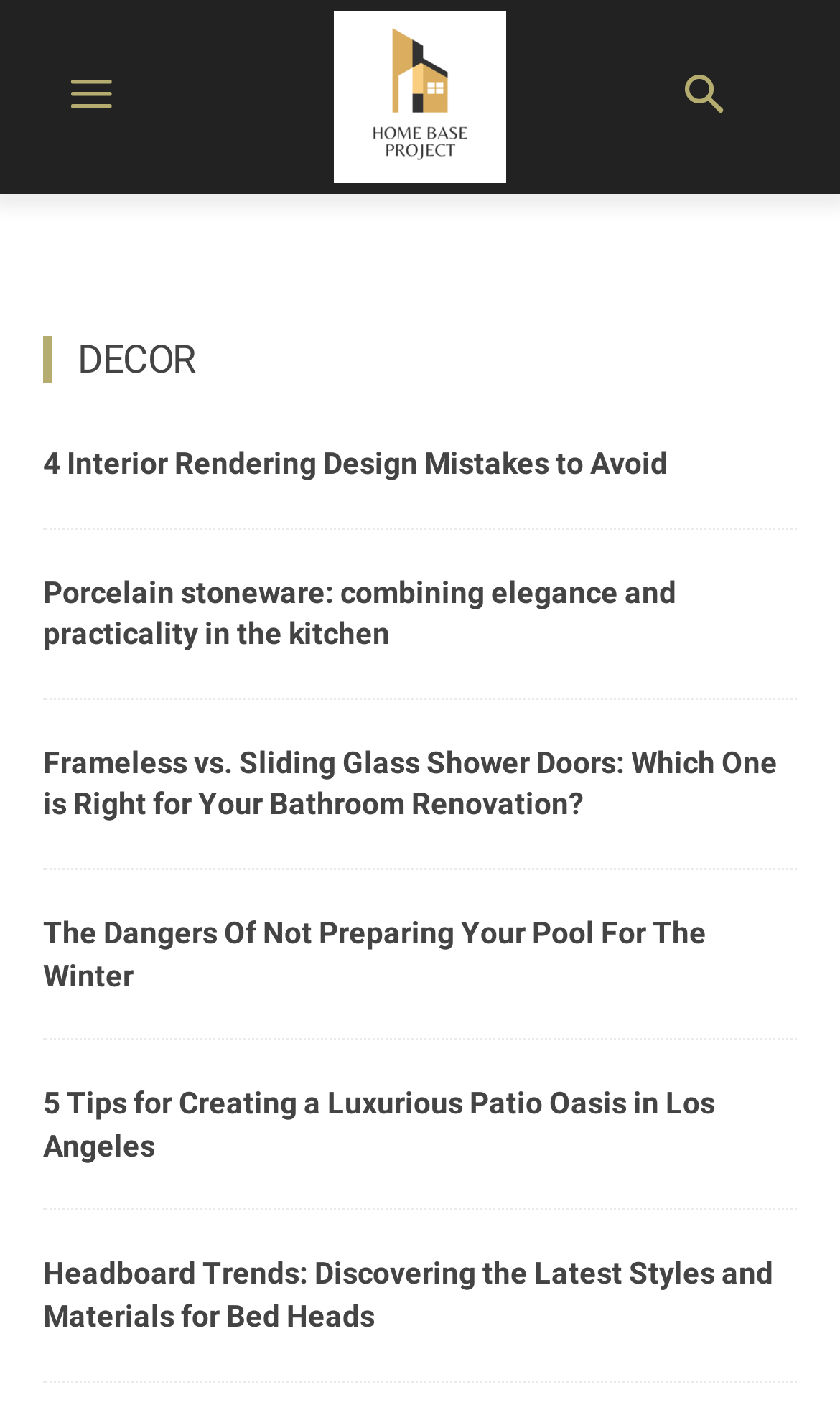Locate the bounding box coordinates of the element that should be clicked to execute the following instruction: "Search for something".

[0.777, 0.032, 0.9, 0.105]